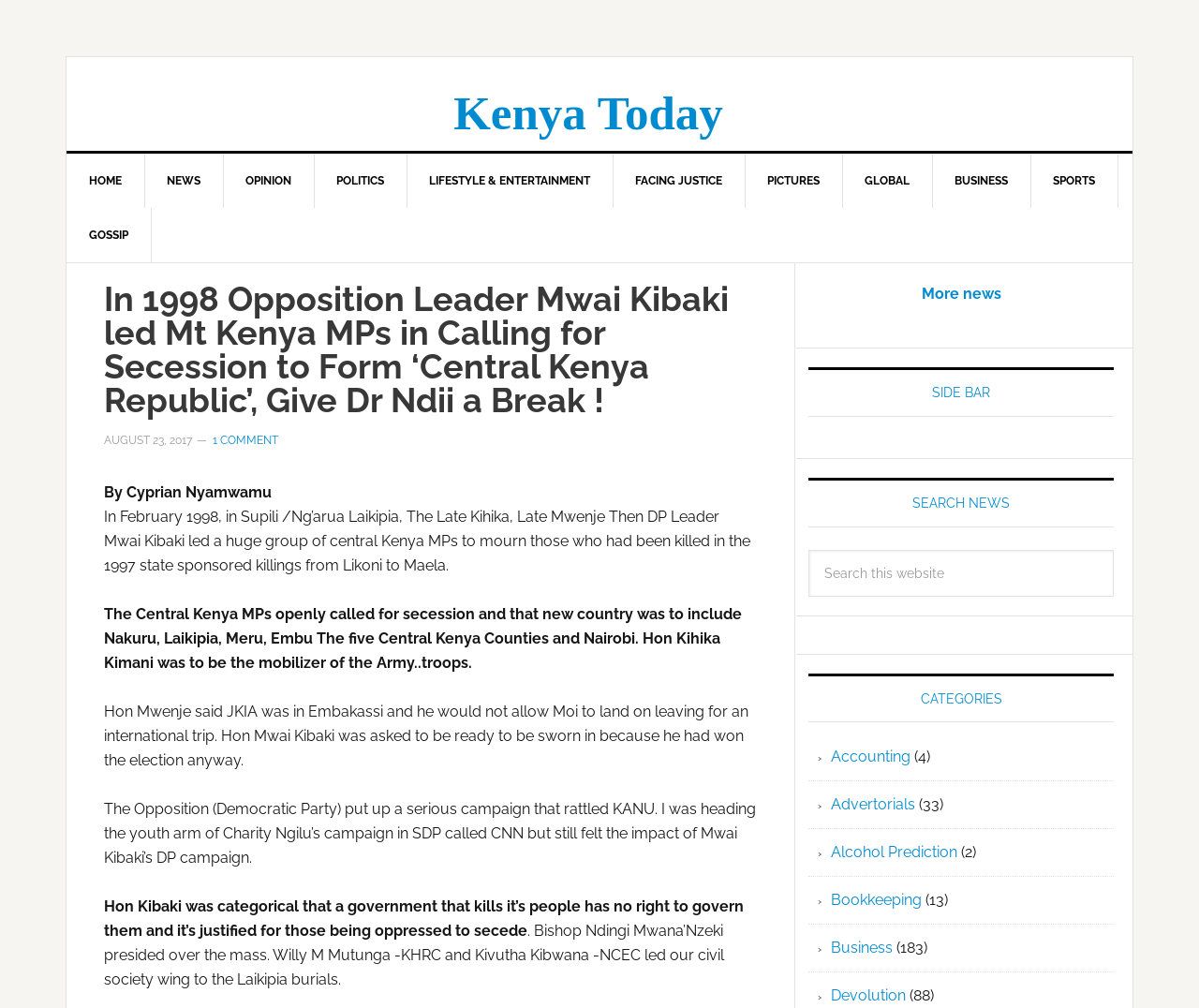What is the topic of the article?
Based on the screenshot, respond with a single word or phrase.

Secession and politics